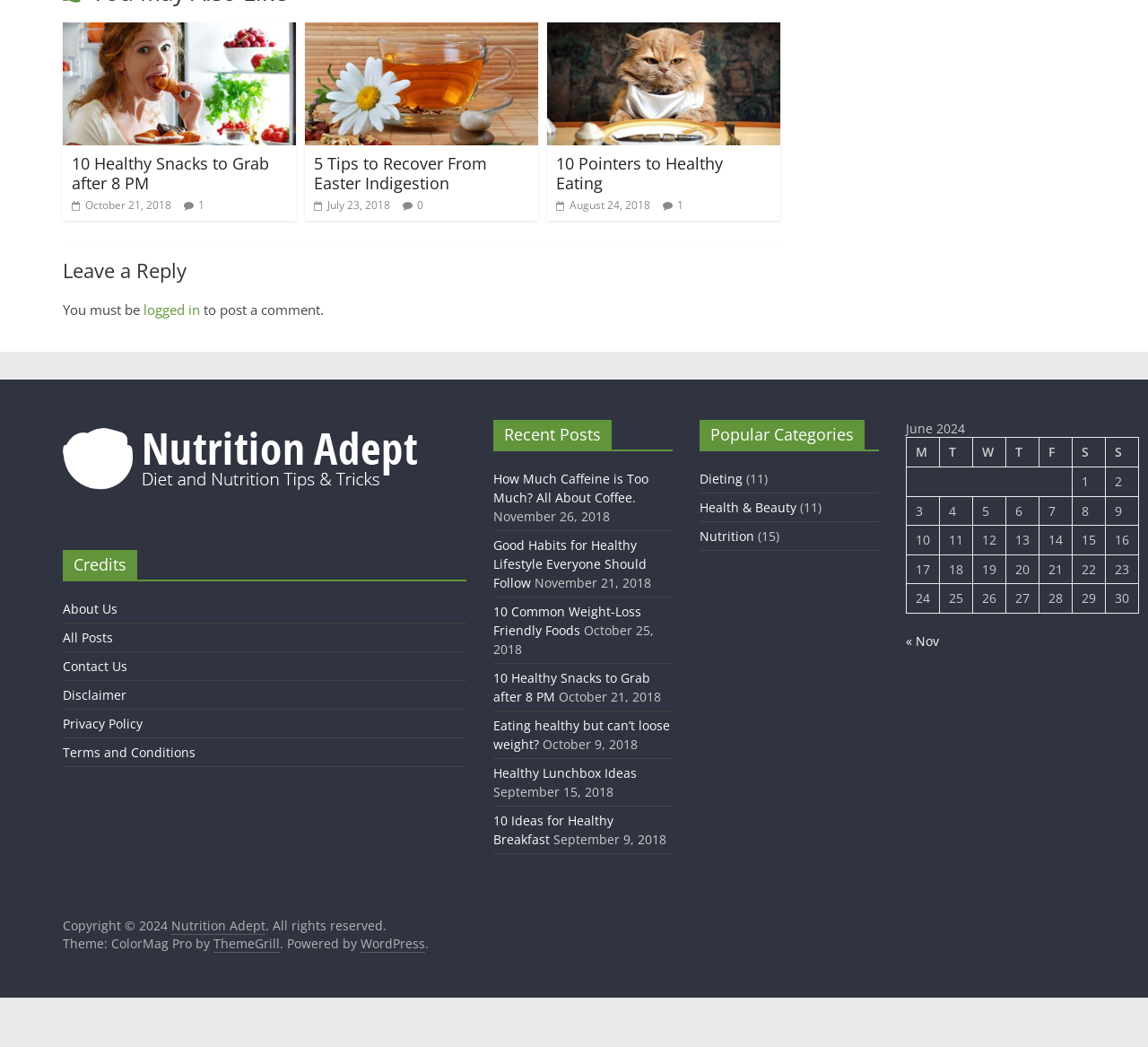What is the date of the first recent post?
Refer to the image and provide a thorough answer to the question.

The first recent post's date can be found in the static text element with the text 'November 26, 2018' which is located next to the post title 'How Much Caffeine is Too Much? All About Coffee.'